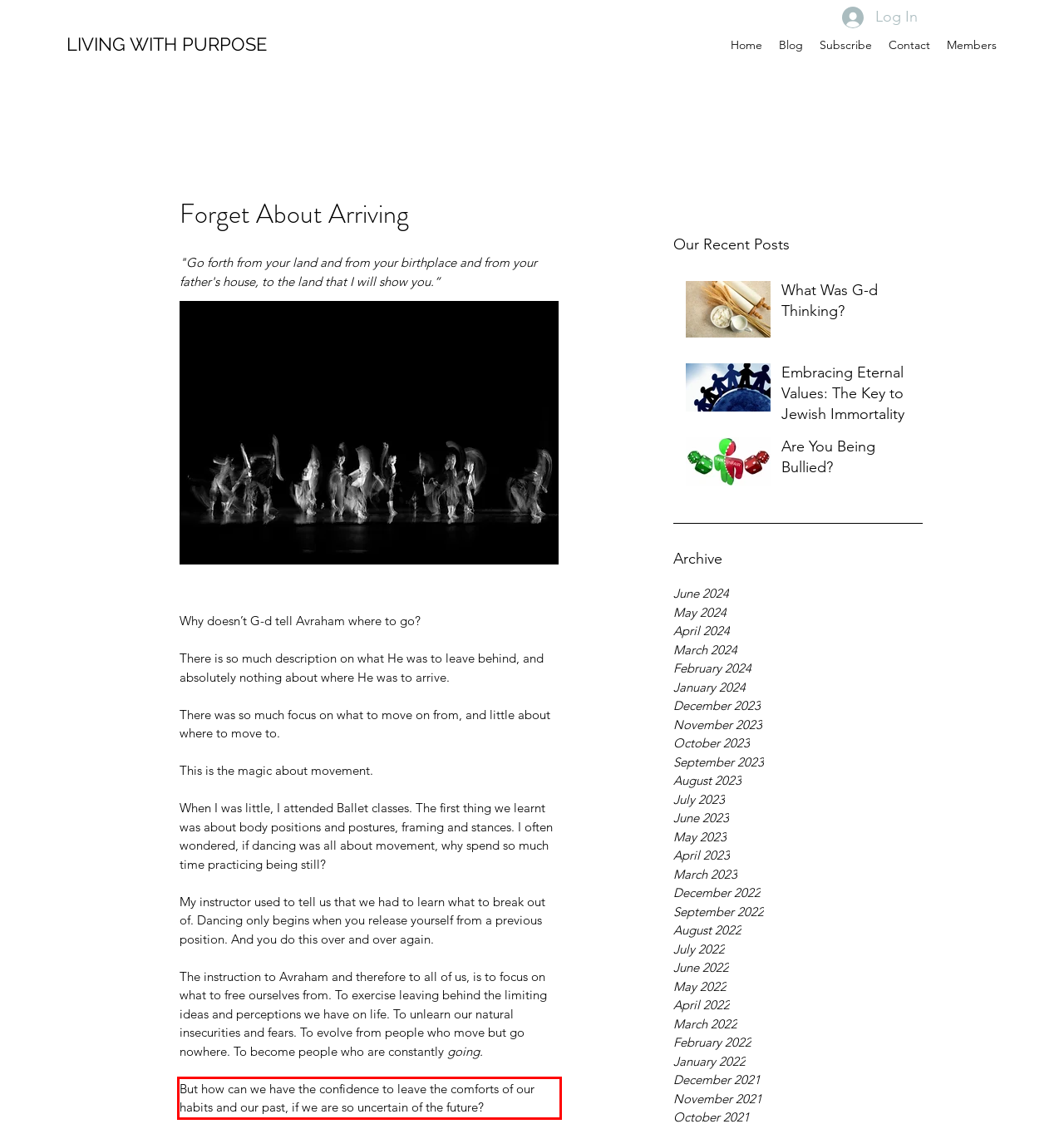Identify the text inside the red bounding box on the provided webpage screenshot by performing OCR.

But how can we have the confidence to leave the comforts of our habits and our past, if we are so uncertain of the future?